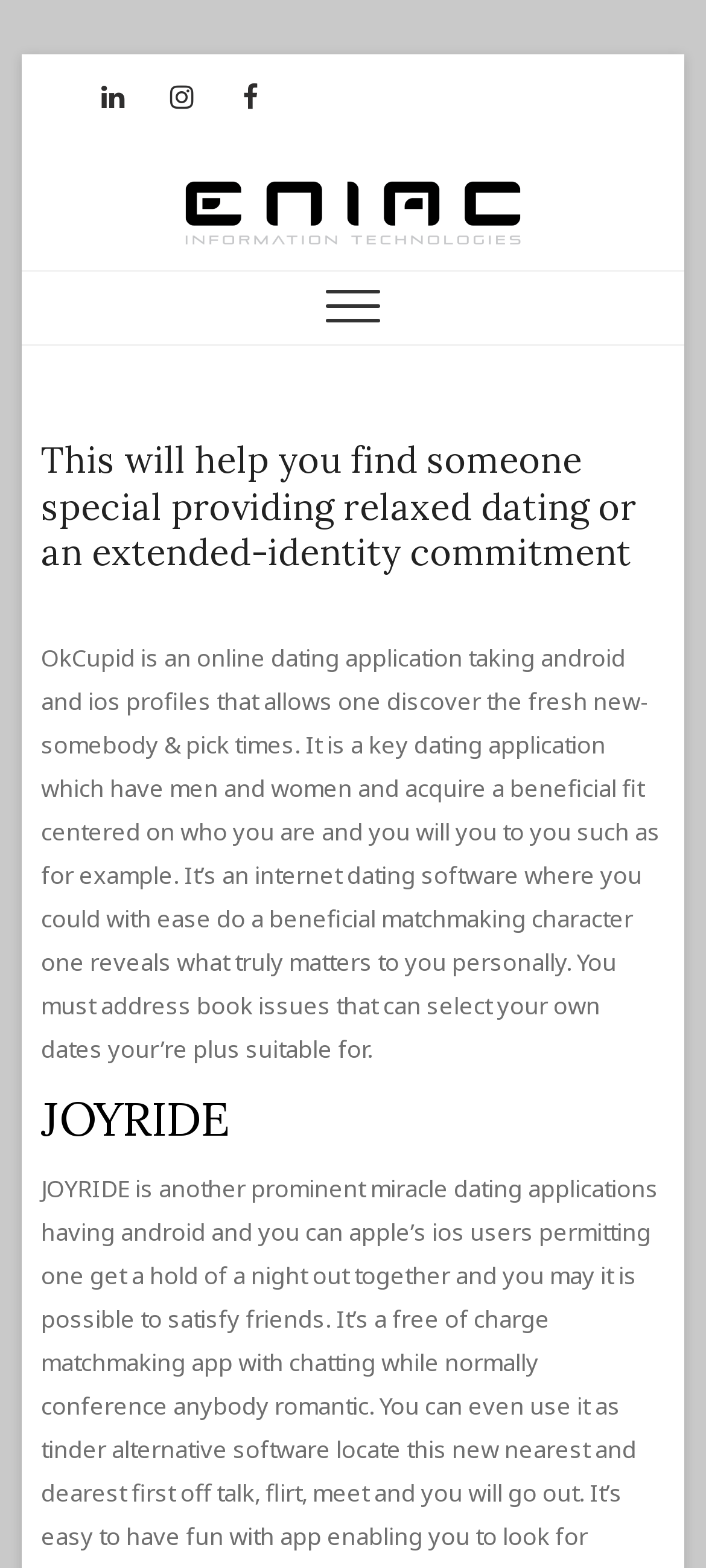Given the following UI element description: "Reports", find the bounding box coordinates in the webpage screenshot.

None